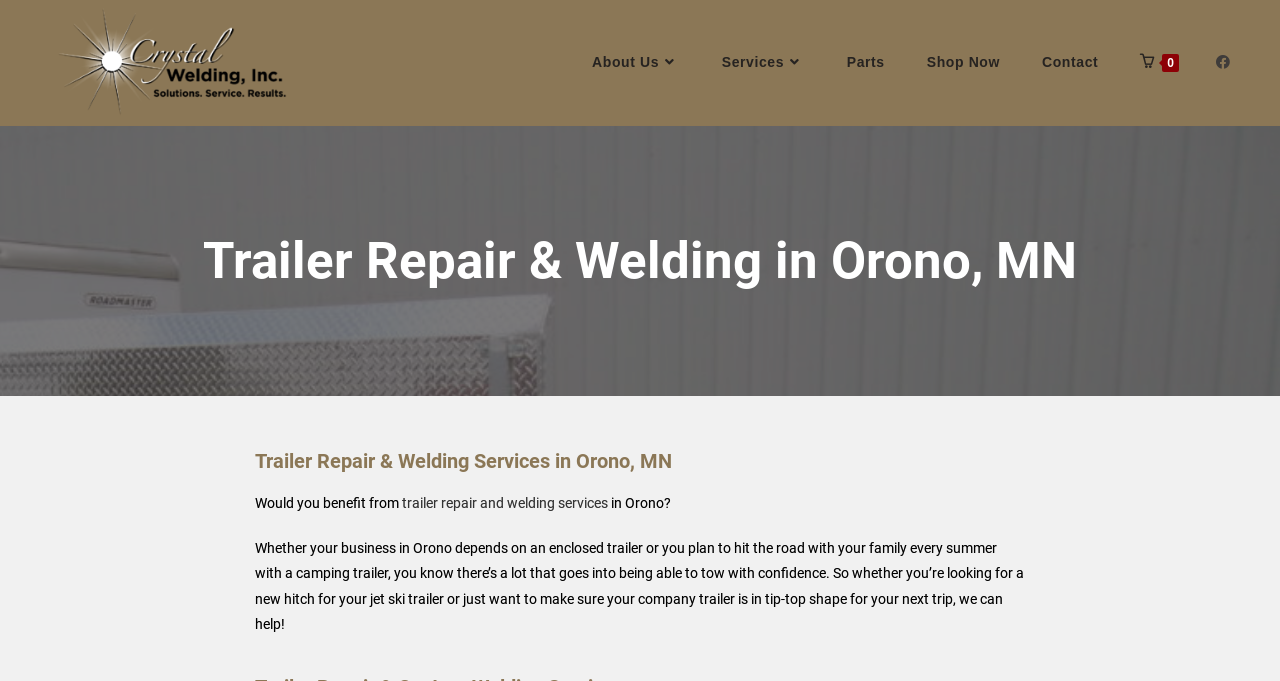What type of trailers are mentioned on the webpage?
Provide a detailed answer to the question using information from the image.

The types of trailers are mentioned in the paragraph of text which starts with 'Whether your business in Orono depends on an enclosed trailer...' and also mentions 'camping trailer'.